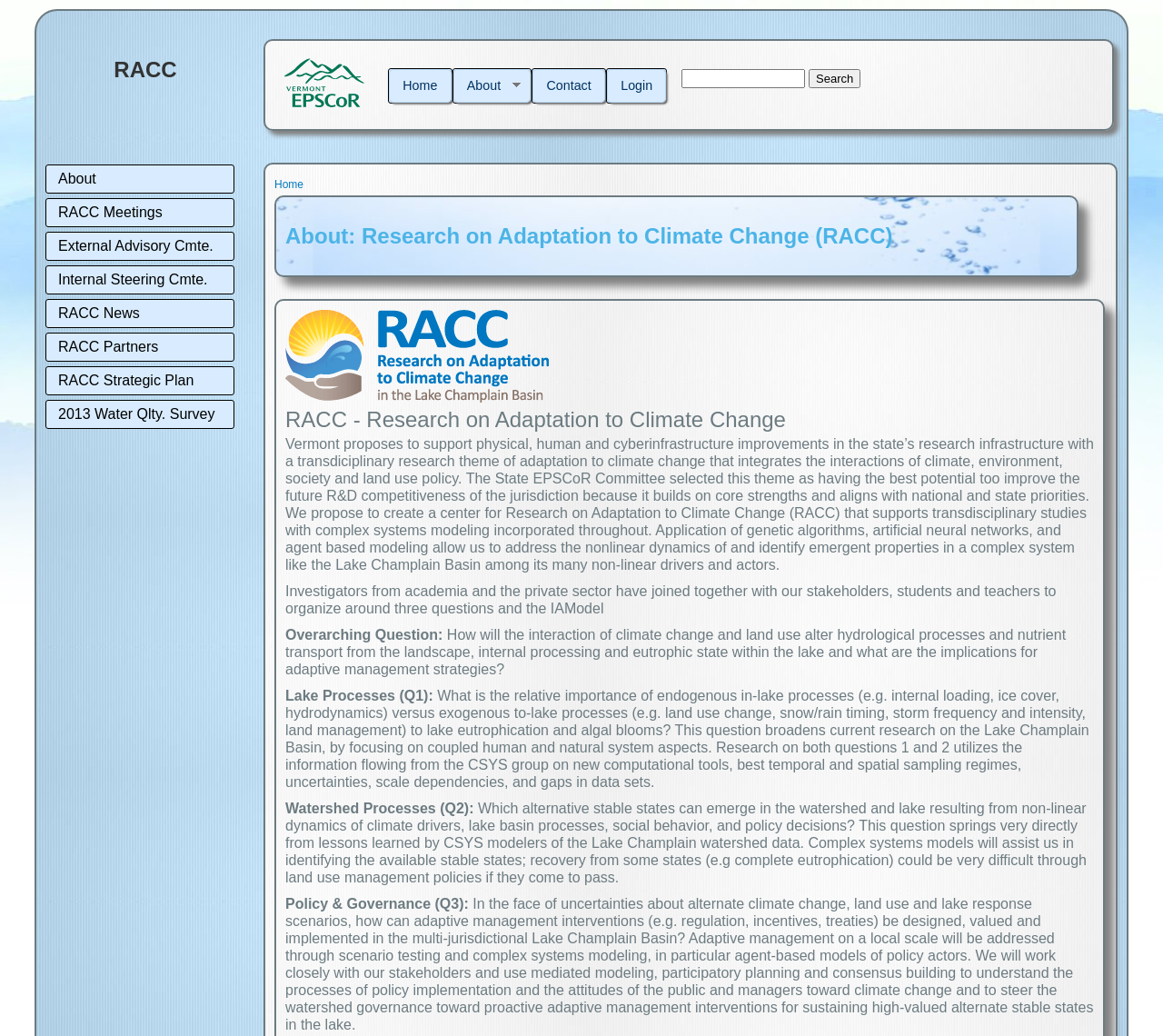What is the research theme of RACC?
Can you provide an in-depth and detailed response to the question?

The research theme of RACC is adaptation to climate change, which integrates the interactions of climate, environment, society, and land use policy. This theme was selected by the State EPSCoR Committee as having the best potential to improve the future R&D competitiveness of the jurisdiction.